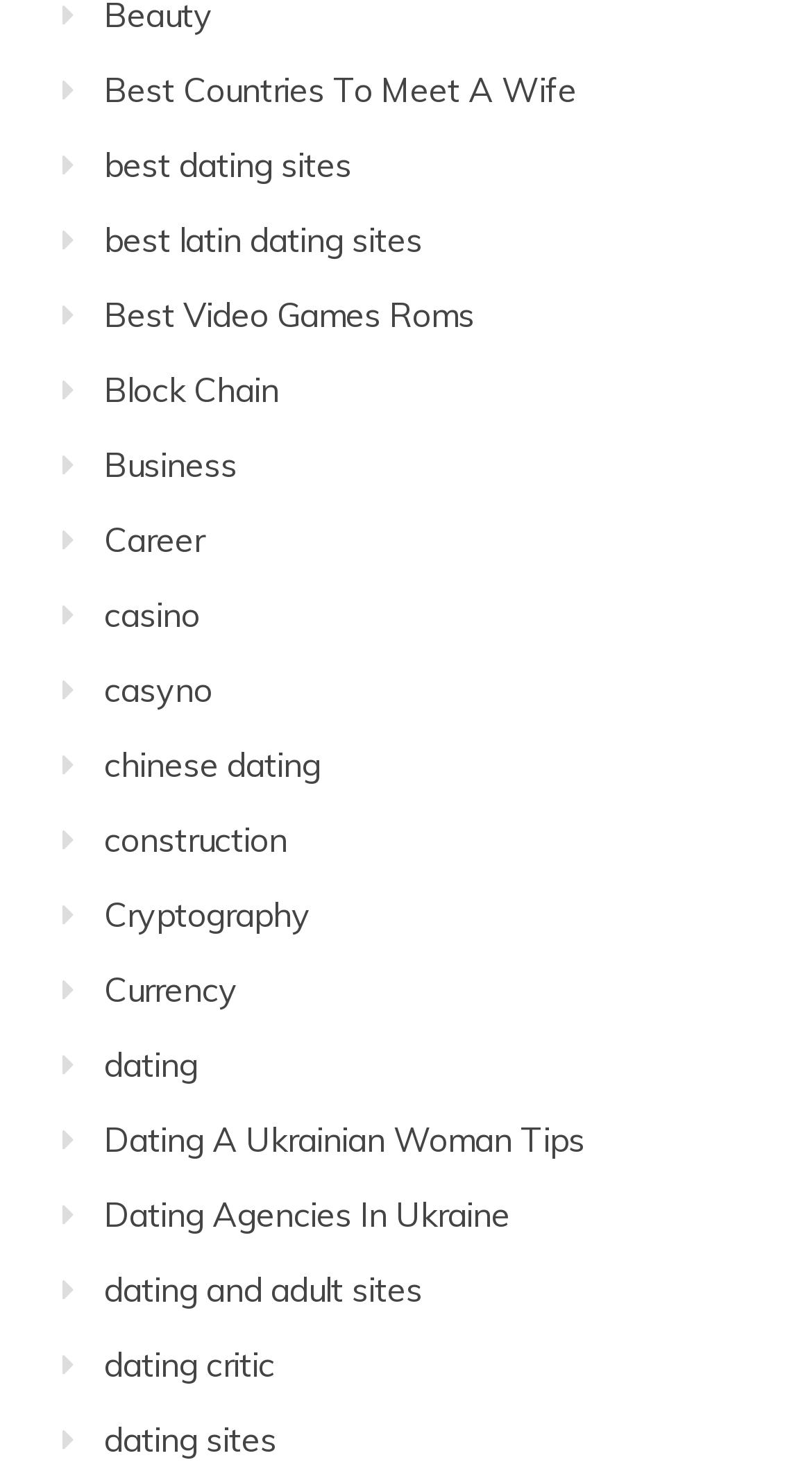Please locate the bounding box coordinates of the element that should be clicked to achieve the given instruction: "Explore 'Best Video Games Roms'".

[0.128, 0.199, 0.585, 0.227]